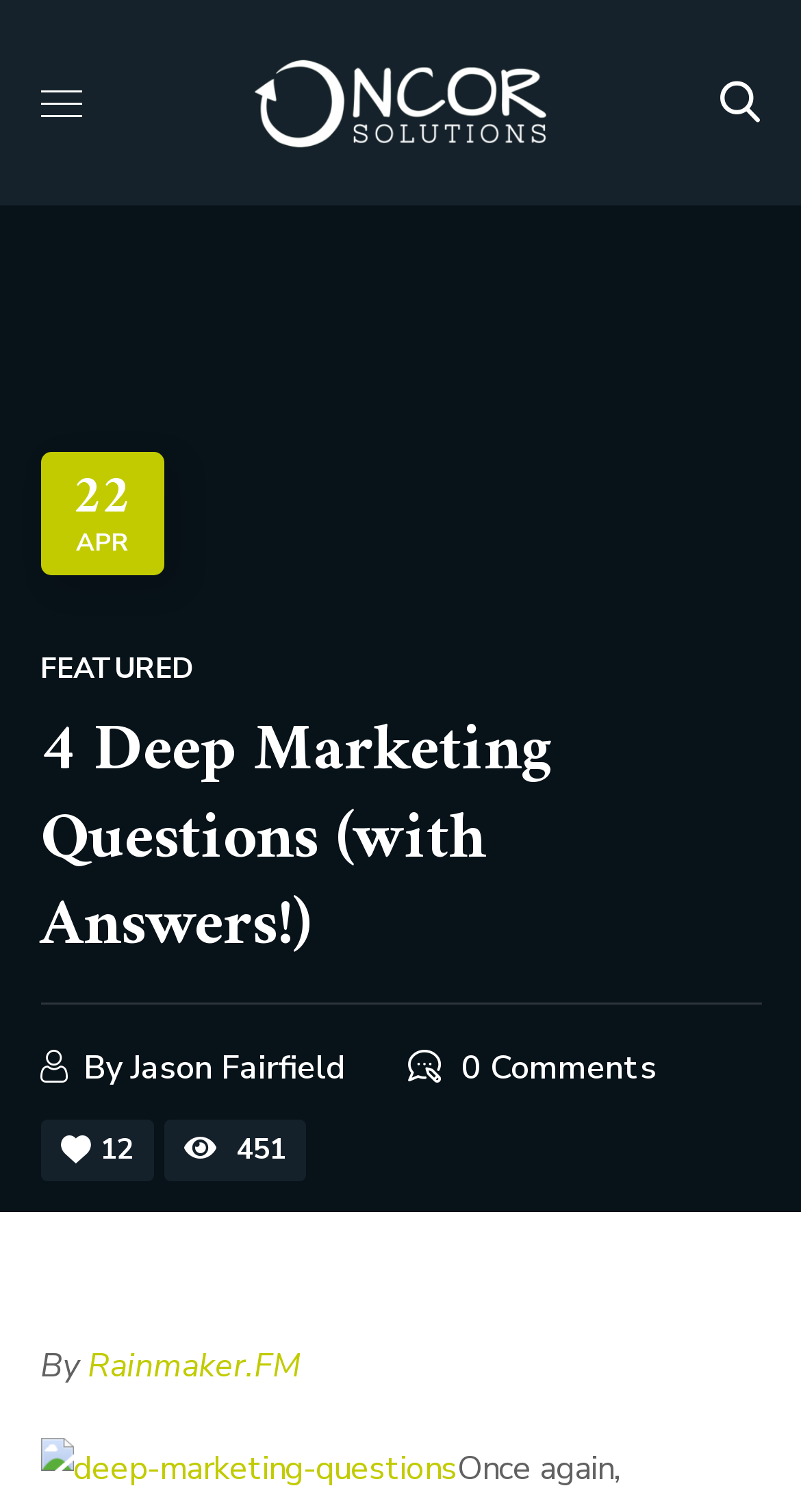Kindly respond to the following question with a single word or a brief phrase: 
How many views does the post have?

451